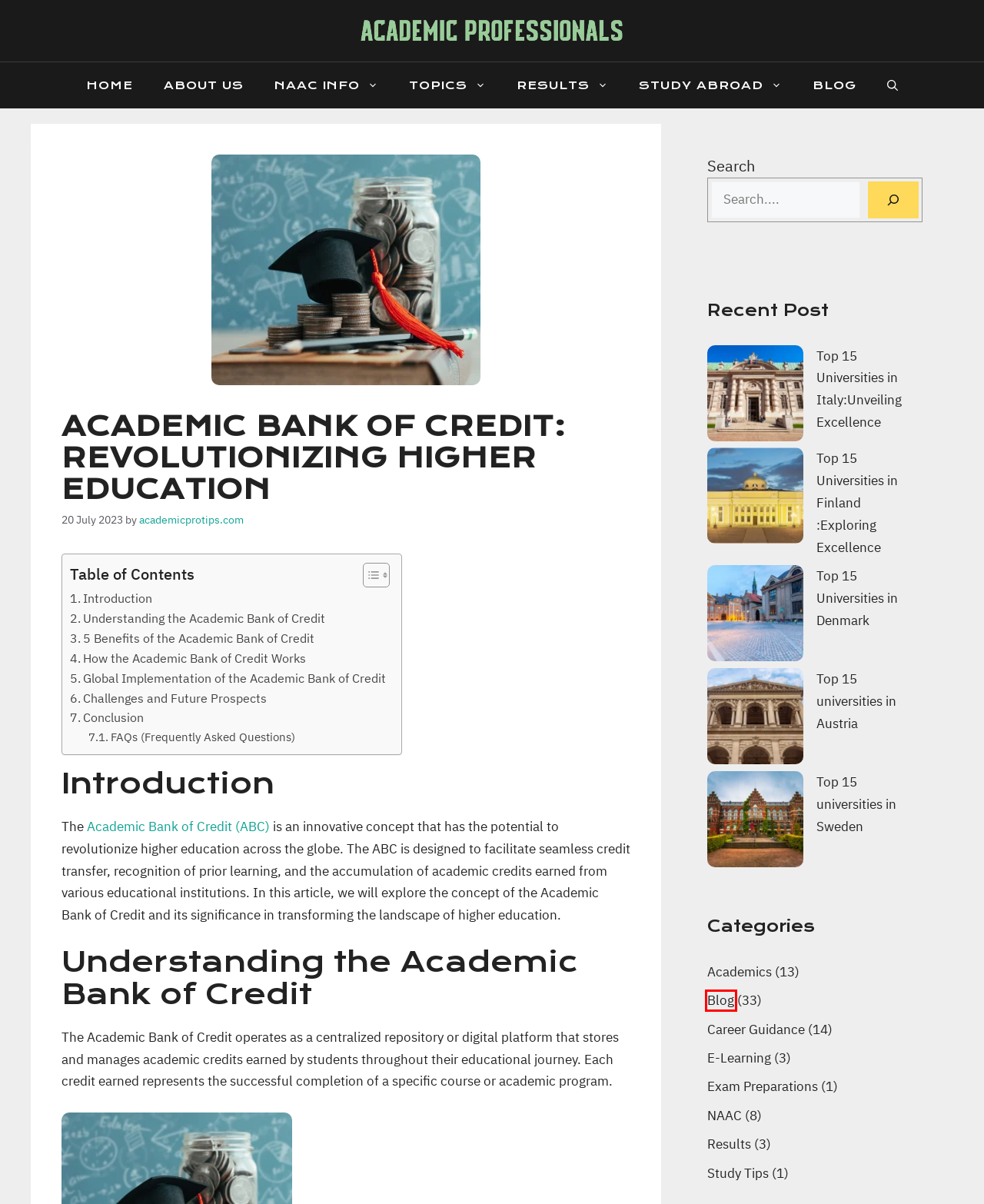A screenshot of a webpage is provided, featuring a red bounding box around a specific UI element. Identify the webpage description that most accurately reflects the new webpage after interacting with the selected element. Here are the candidates:
A. Top 15 Universities in Denmark - academicprotips.com
B. academicprotips.com - academicprotips.com
C. NAAC - academicprotips.com
D. Exam Preparations - academicprotips.com
E. Top 15 universities in Sweden - academicprotips.com
F. Blog - academicprotips.com
G. Top 15 Universities in Italy:Unveiling Excellence - academicprotips.com
H. Results - academicprotips.com

F